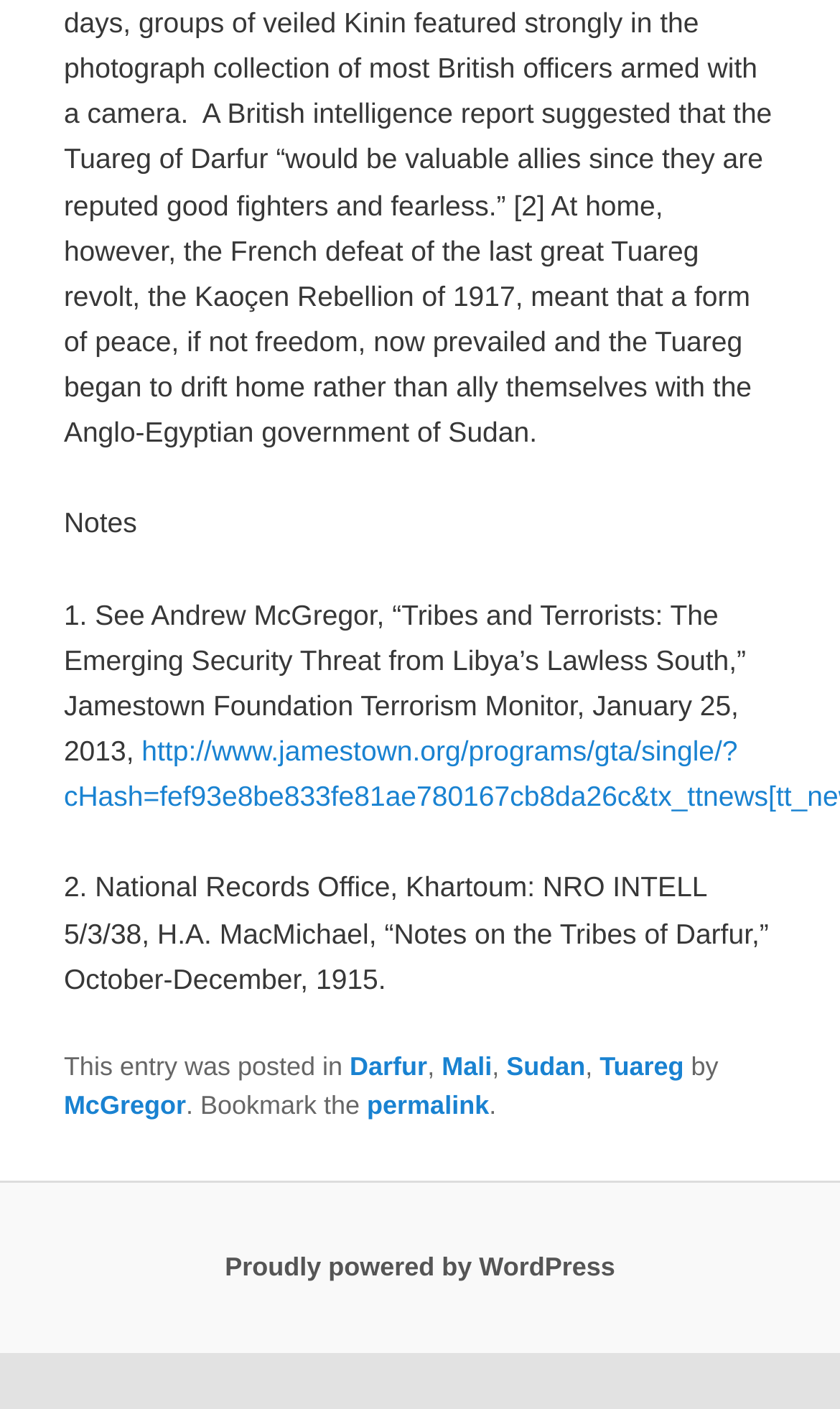Using the information from the screenshot, answer the following question thoroughly:
What is the first note about?

The first note is about 'Tribes and Terrorists' as mentioned in the StaticText element with the text '1. See Andrew McGregor, “Tribes and Terrorists: The Emerging Security Threat from Libya’s Lawless South,” Jamestown Foundation Terrorism Monitor, January 25, 2013,'.